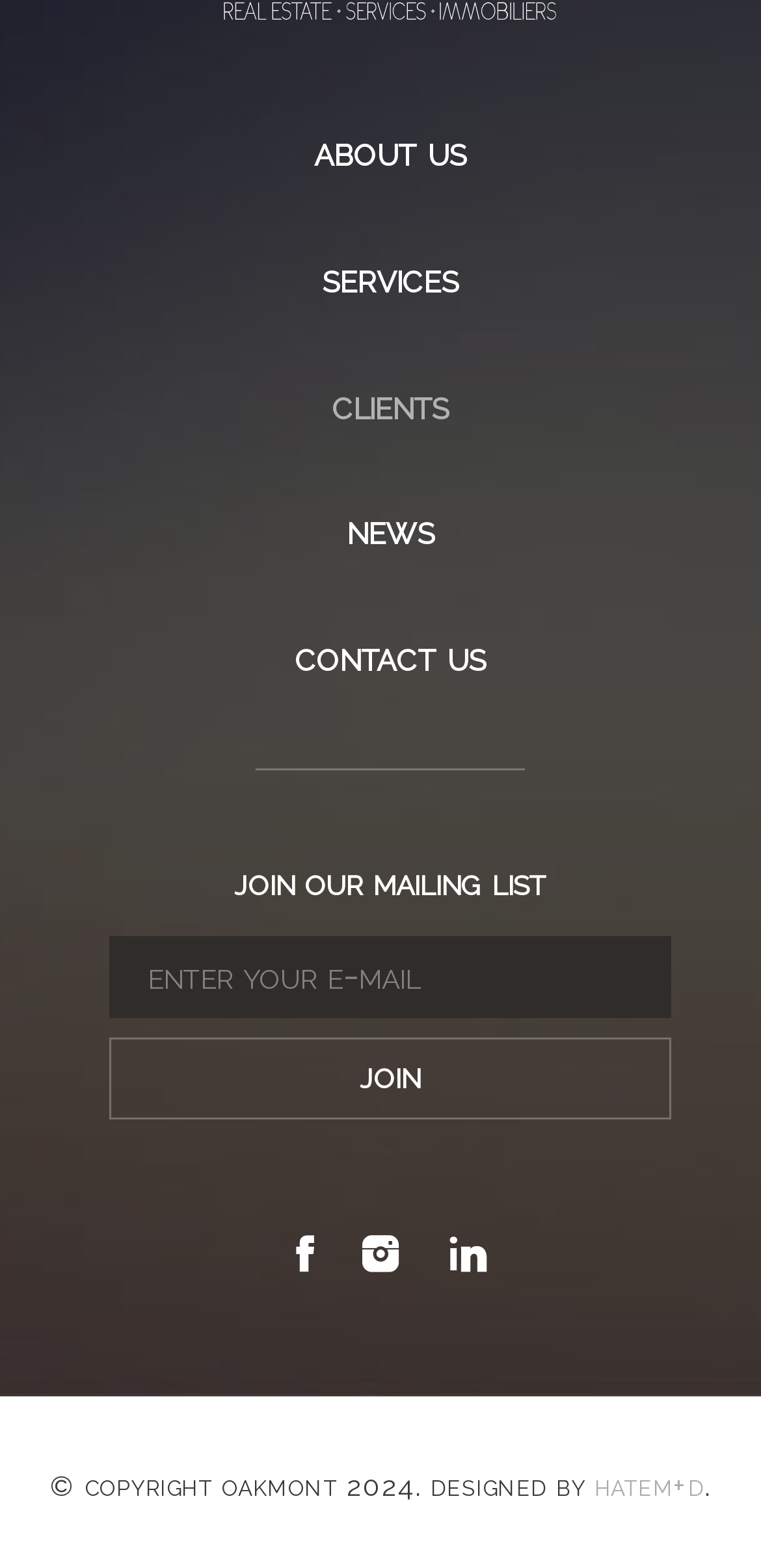Could you find the bounding box coordinates of the clickable area to complete this instruction: "Contact us"?

[0.387, 0.391, 0.638, 0.446]